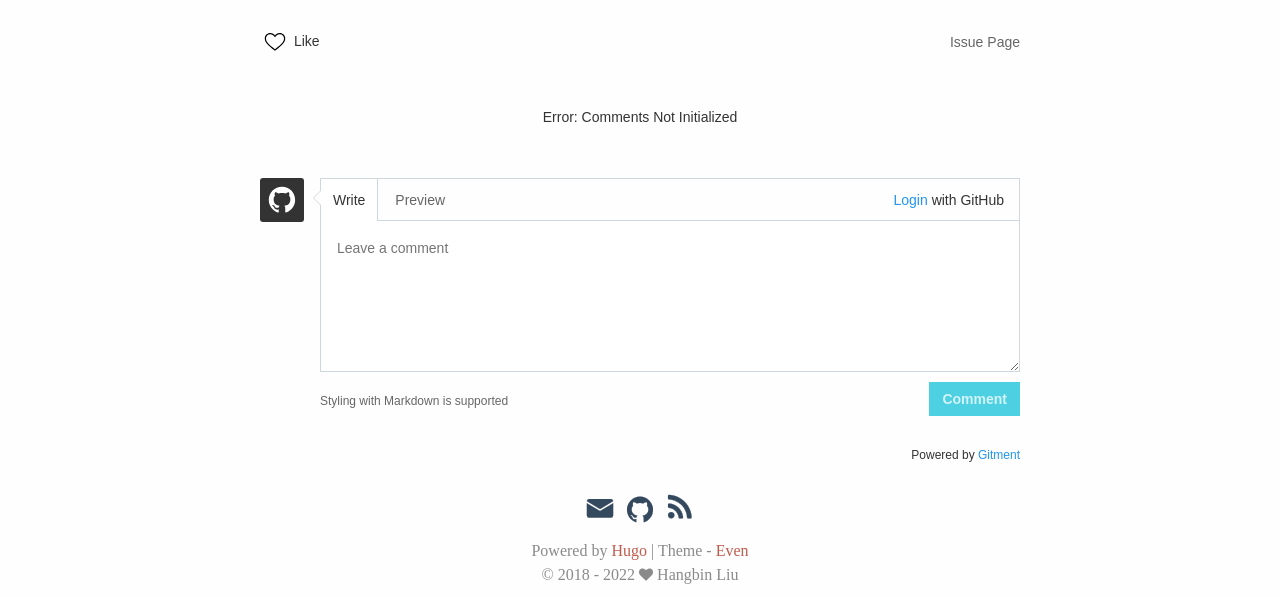How many links are there in the footer section?
Answer the question with a single word or phrase, referring to the image.

5